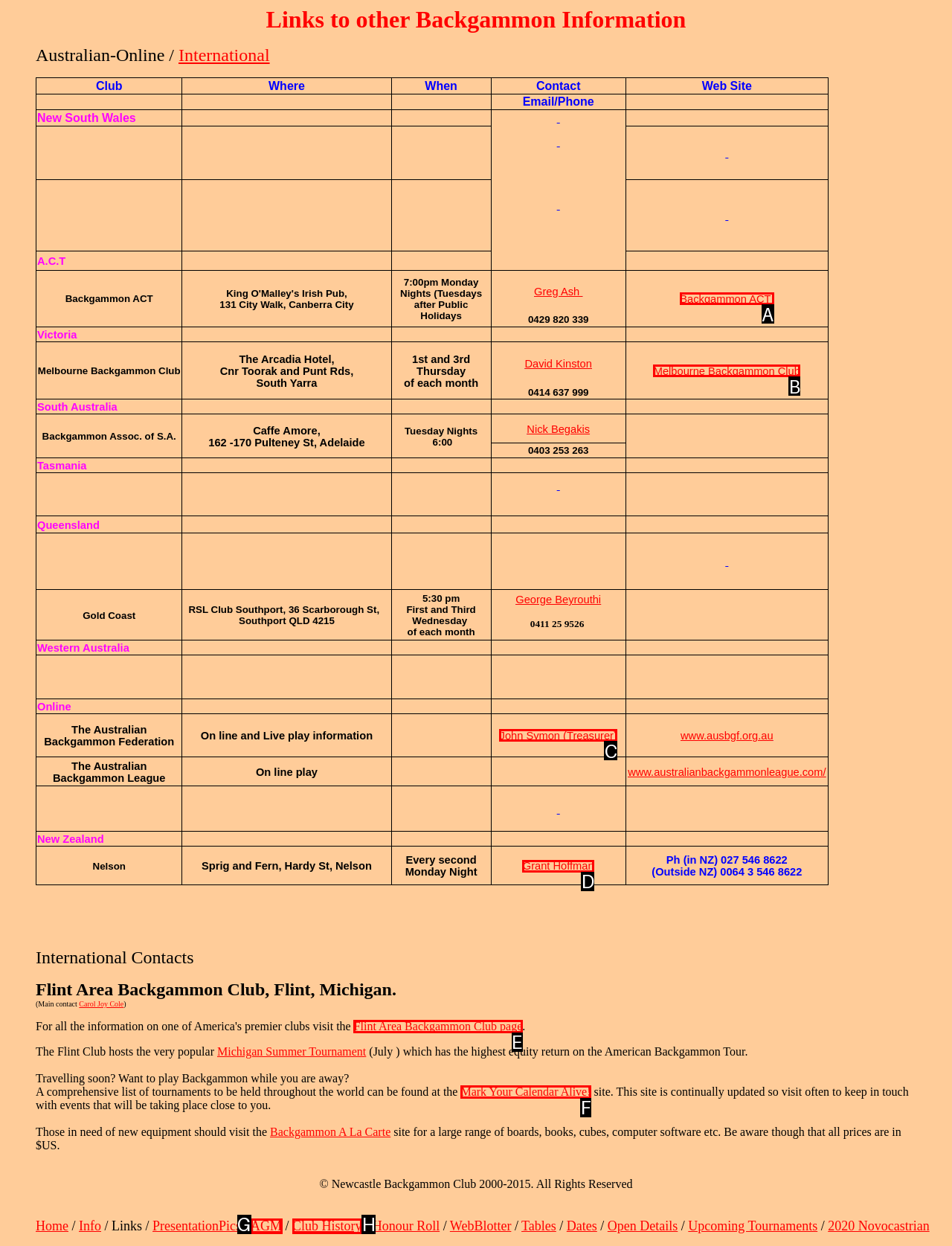Based on the description: Club History, select the HTML element that fits best. Provide the letter of the matching option.

H